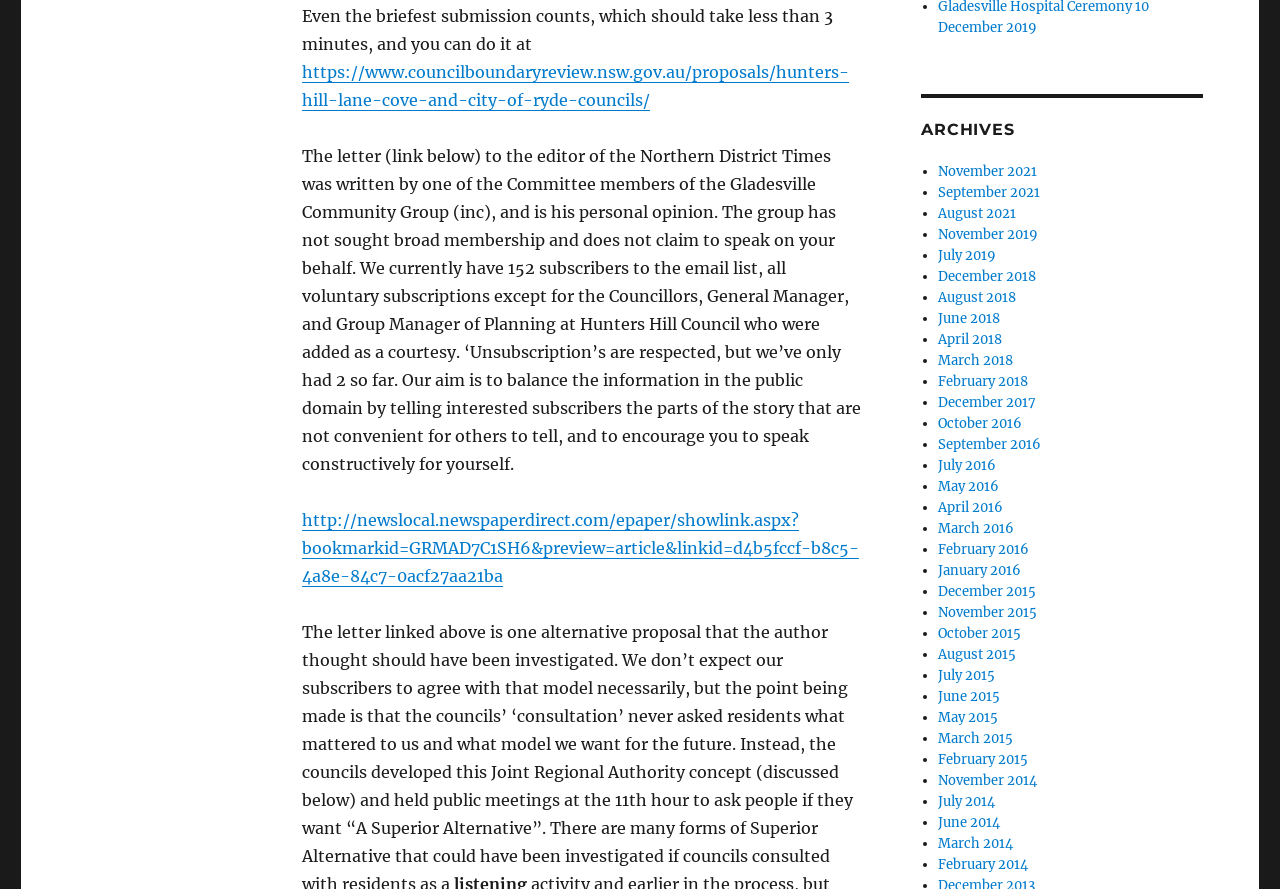Highlight the bounding box coordinates of the element you need to click to perform the following instruction: "Explore archives from February 2014."

[0.733, 0.962, 0.803, 0.982]